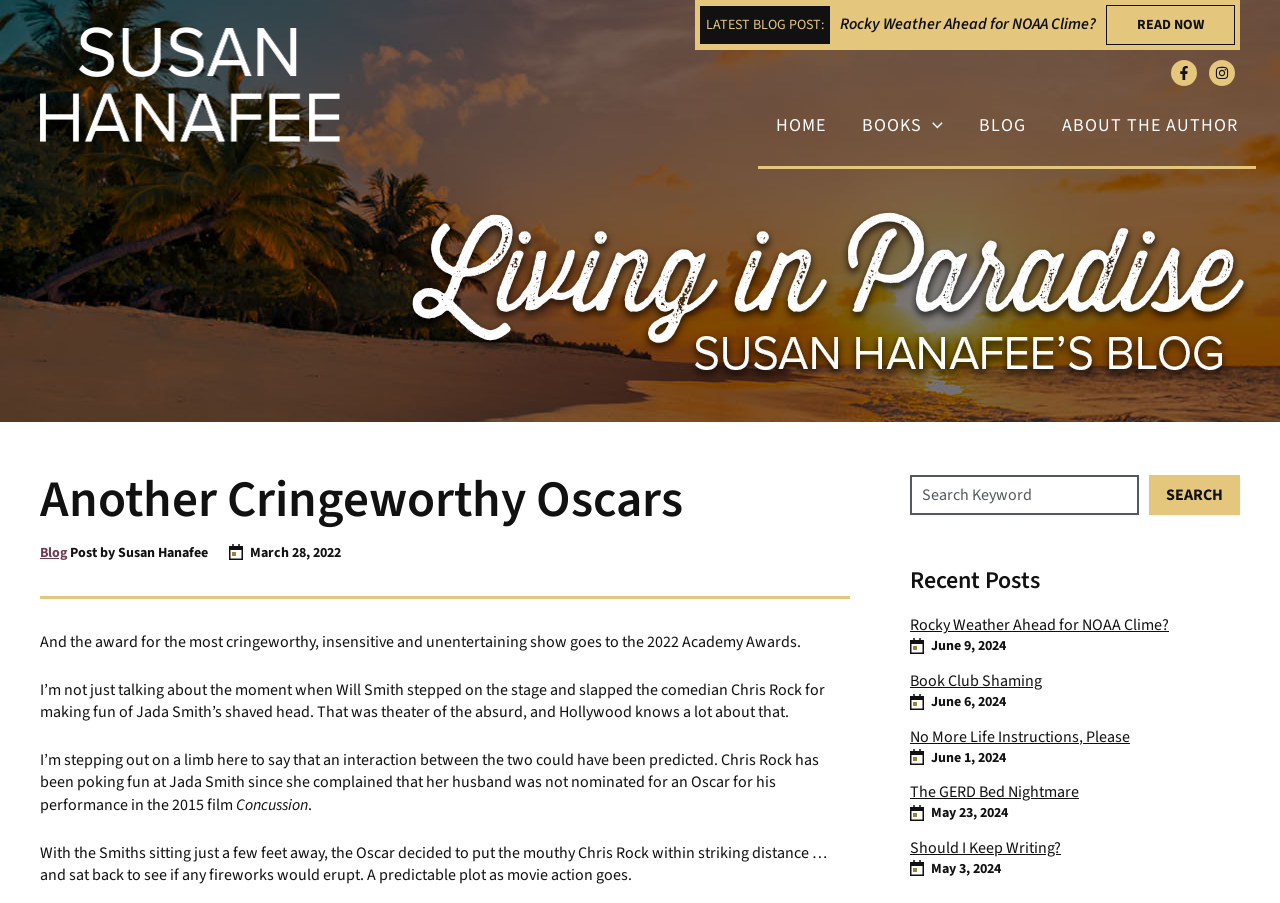What is the title of the latest blog post?
Please provide a full and detailed response to the question.

I found the answer by looking at the section with the heading 'LATEST BLOG POST:' and finding the link with the text 'Rocky Weather Ahead for NOAA Clime?'. This suggests that this is the title of the latest blog post.